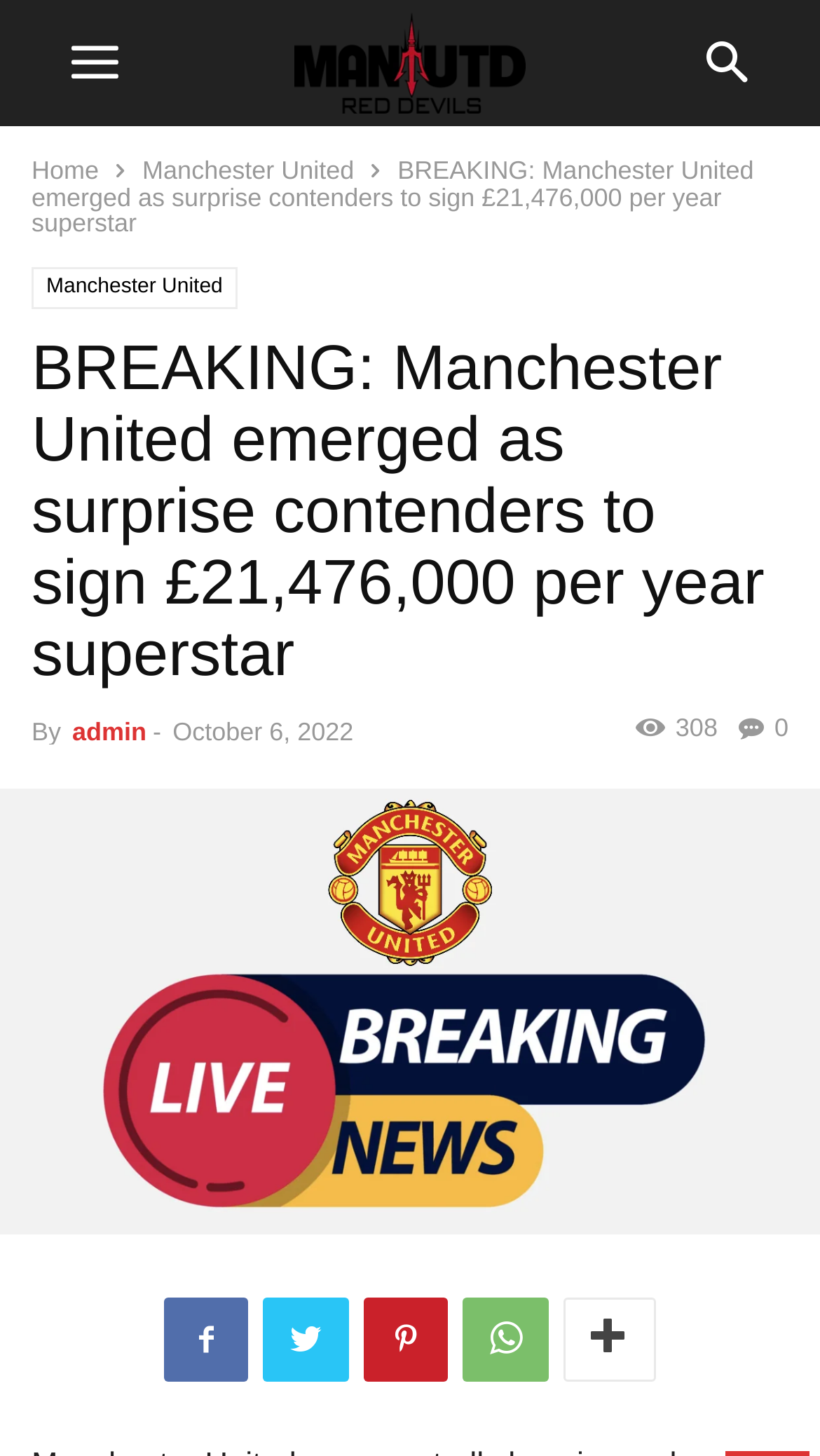Please extract the webpage's main title and generate its text content.

BREAKING: Manchester United emerged as surprise contenders to sign £21,476,000 per year superstar